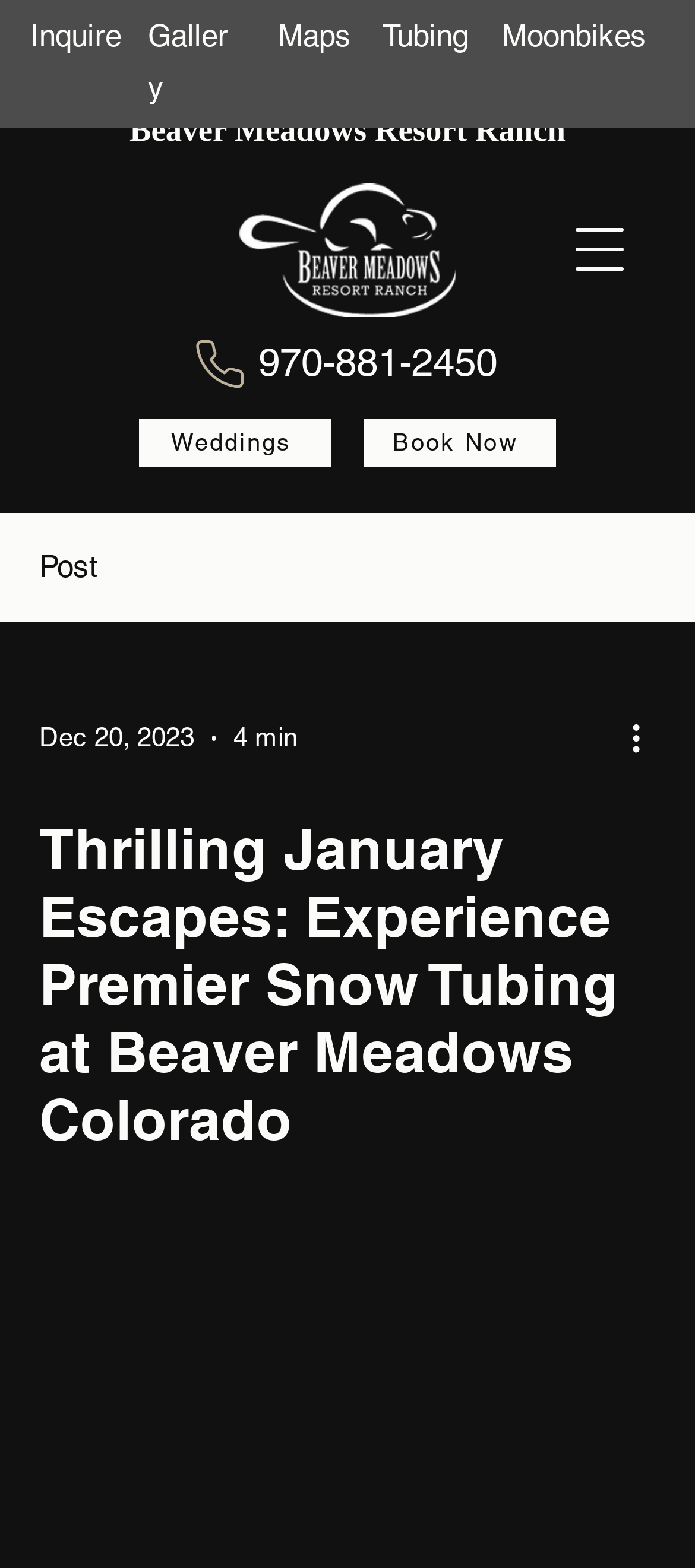Please determine the bounding box coordinates of the element's region to click for the following instruction: "View the gallery".

[0.174, 0.009, 0.269, 0.055]